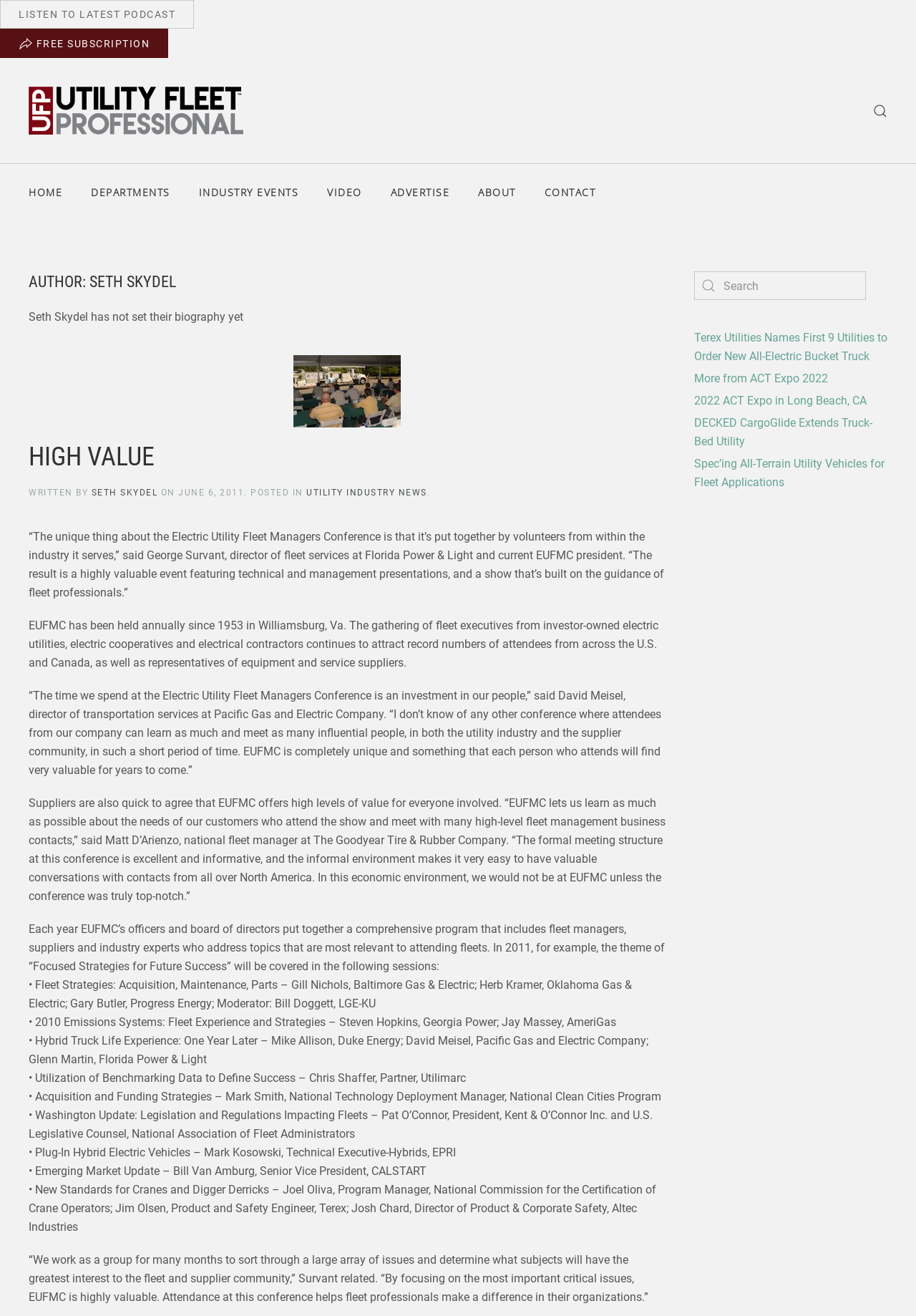Who is the author of the article?
Look at the screenshot and respond with a single word or phrase.

Seth Skydel